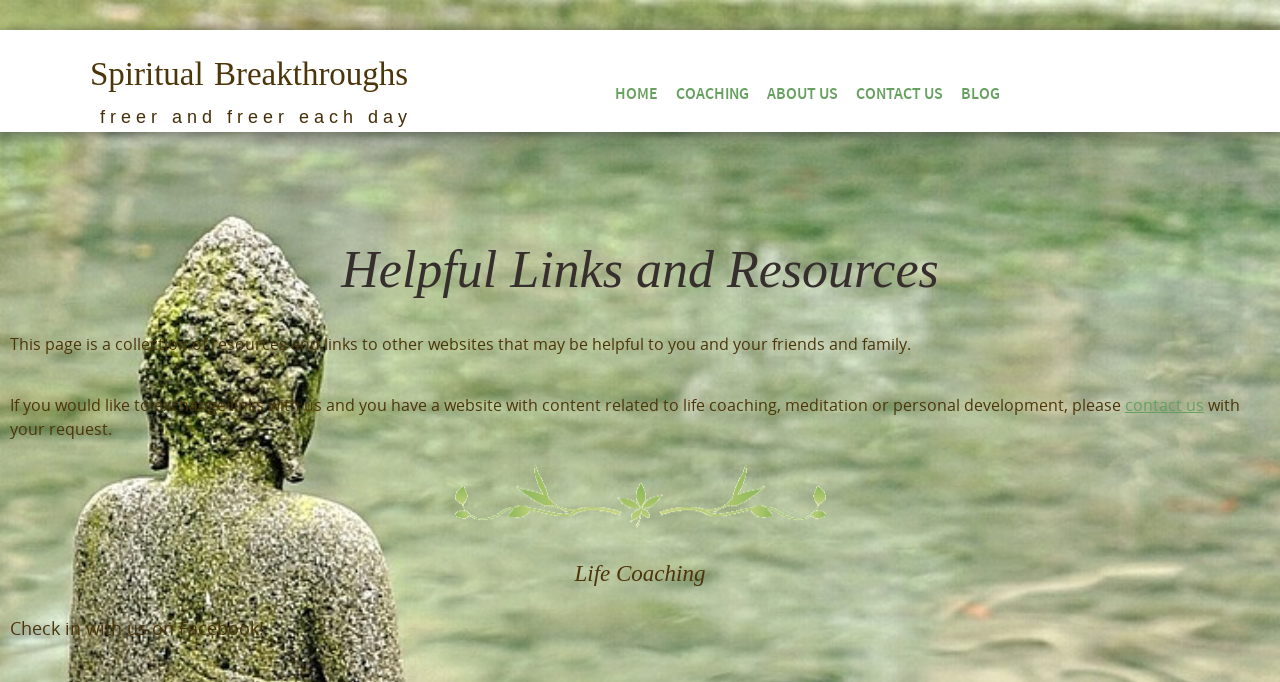Respond to the question below with a single word or phrase:
What is the call-to-action for exchanging links?

Contact us